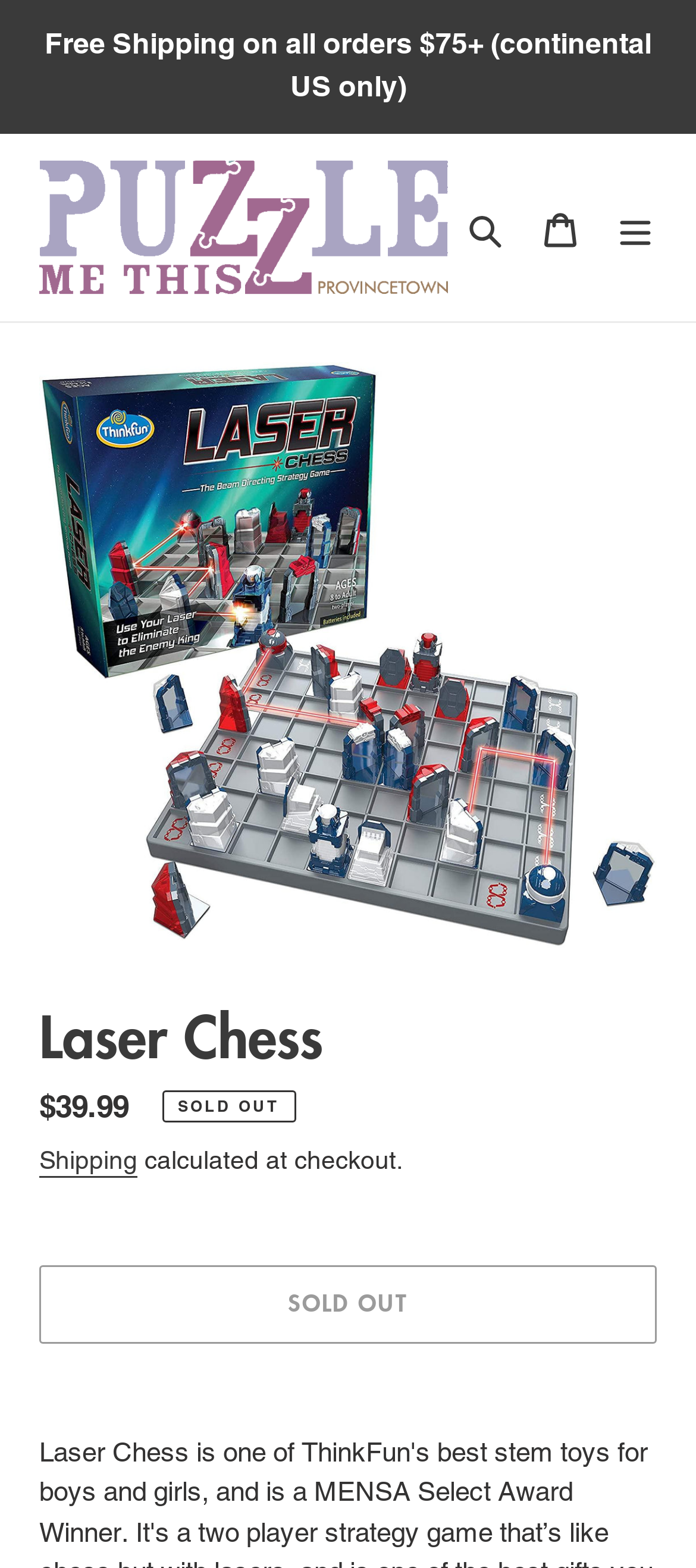Is the product available for purchase?
Provide an in-depth and detailed explanation in response to the question.

I determined that the product is not available for purchase because the 'Sold out' button is disabled and has a popup dialog, indicating that the product is currently out of stock.